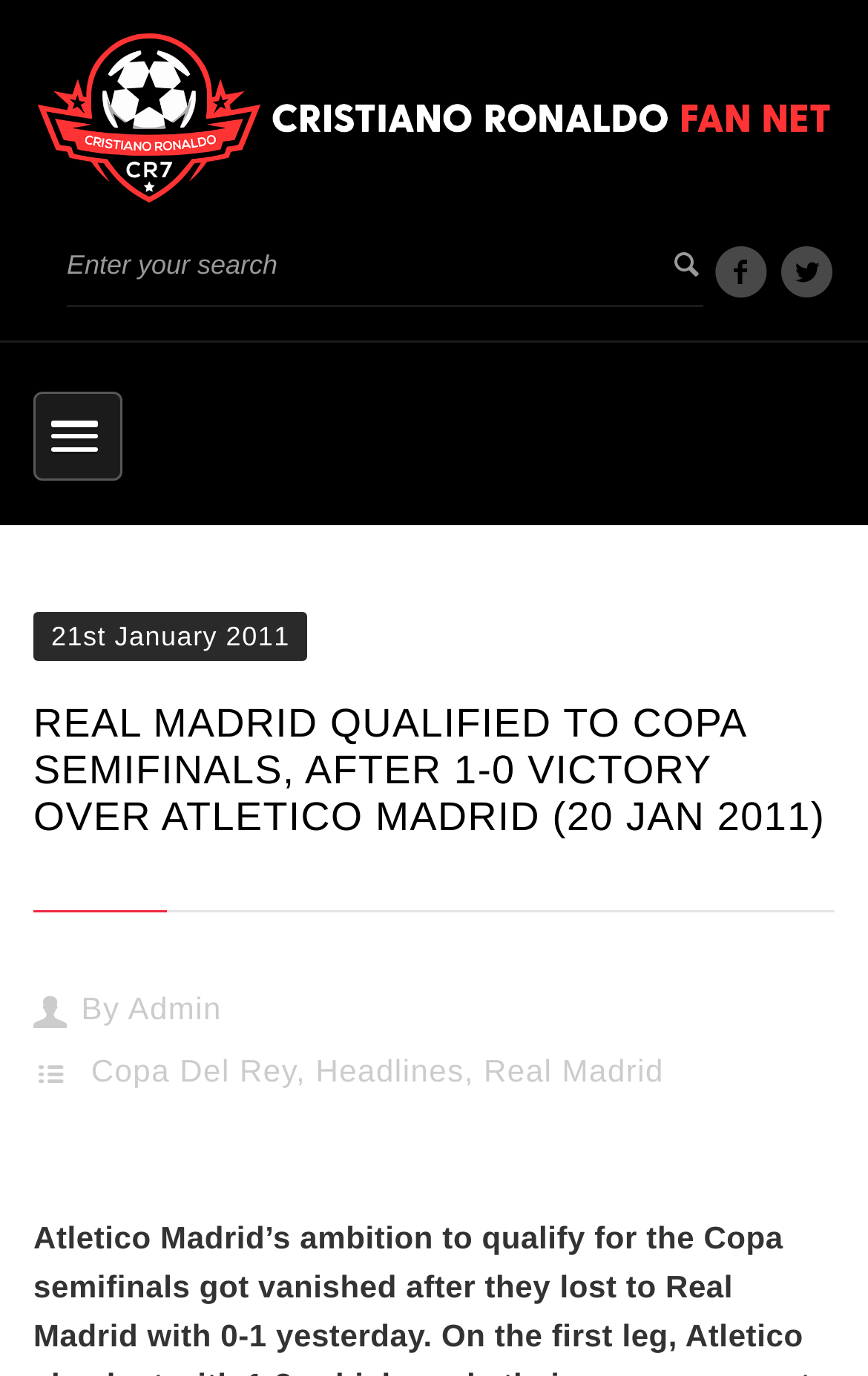Locate the bounding box coordinates of the UI element described by: "name="submit"". Provide the coordinates as four float numbers between 0 and 1, formatted as [left, top, right, bottom].

[0.718, 0.165, 0.81, 0.223]